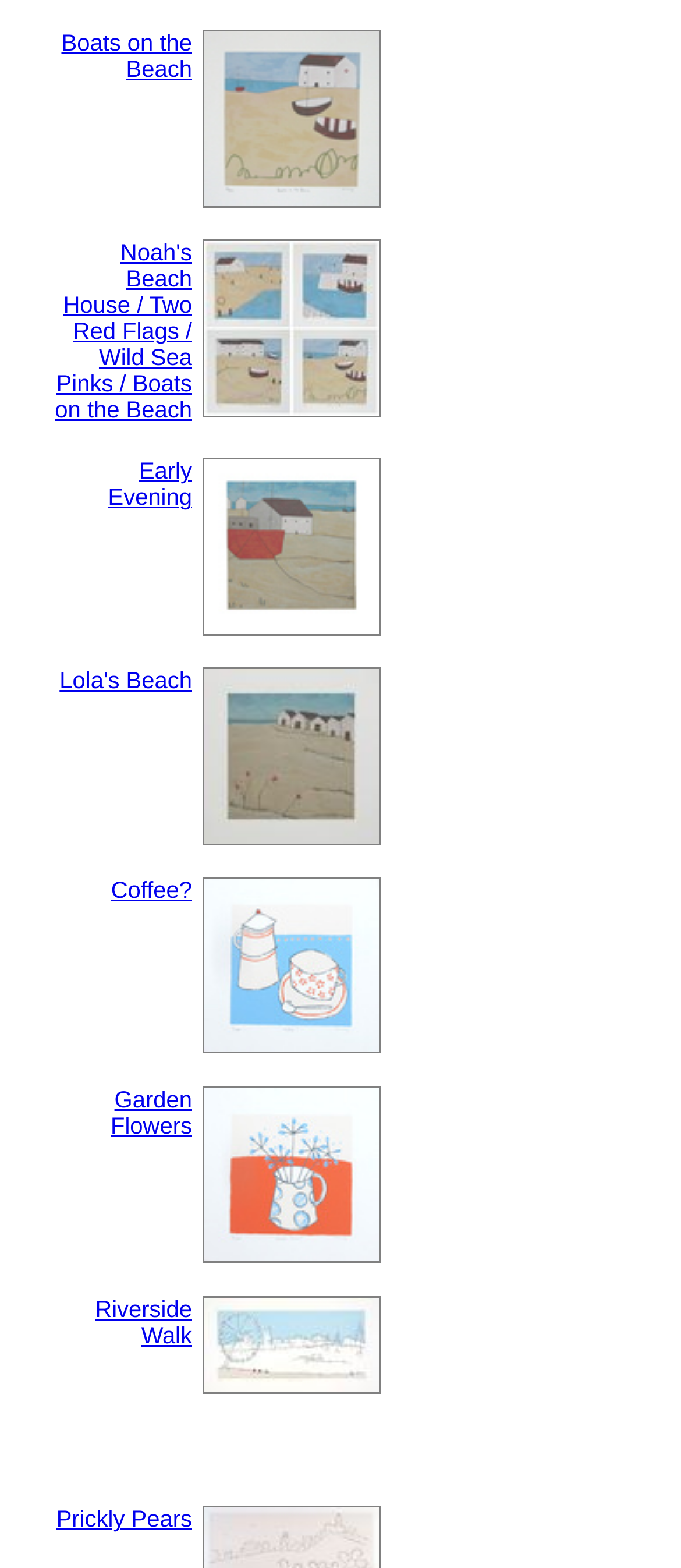Is there a specific artist or author associated with the art pieces?
Refer to the screenshot and answer in one word or phrase.

Unknown